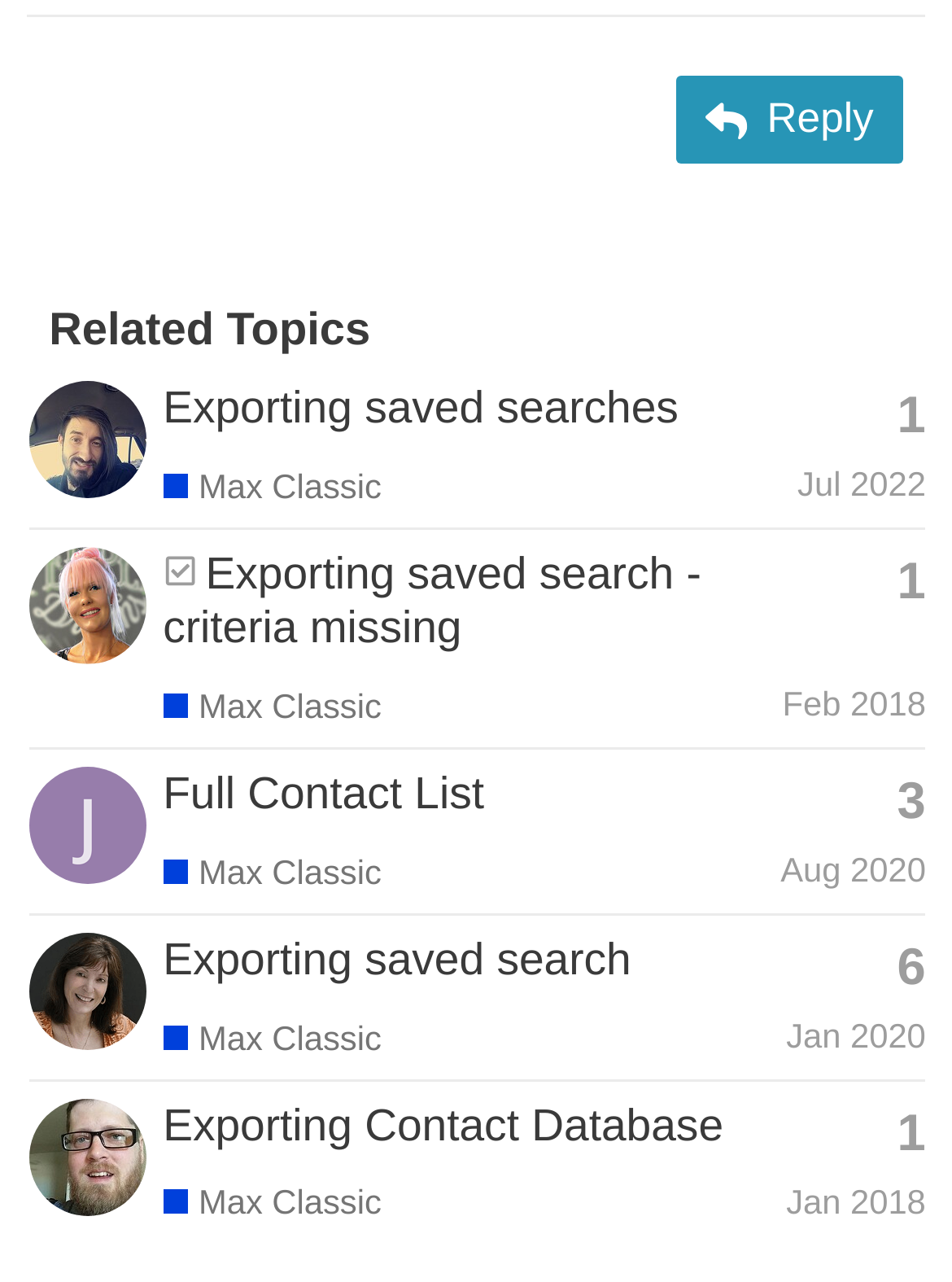Could you indicate the bounding box coordinates of the region to click in order to complete this instruction: "Search for products".

None